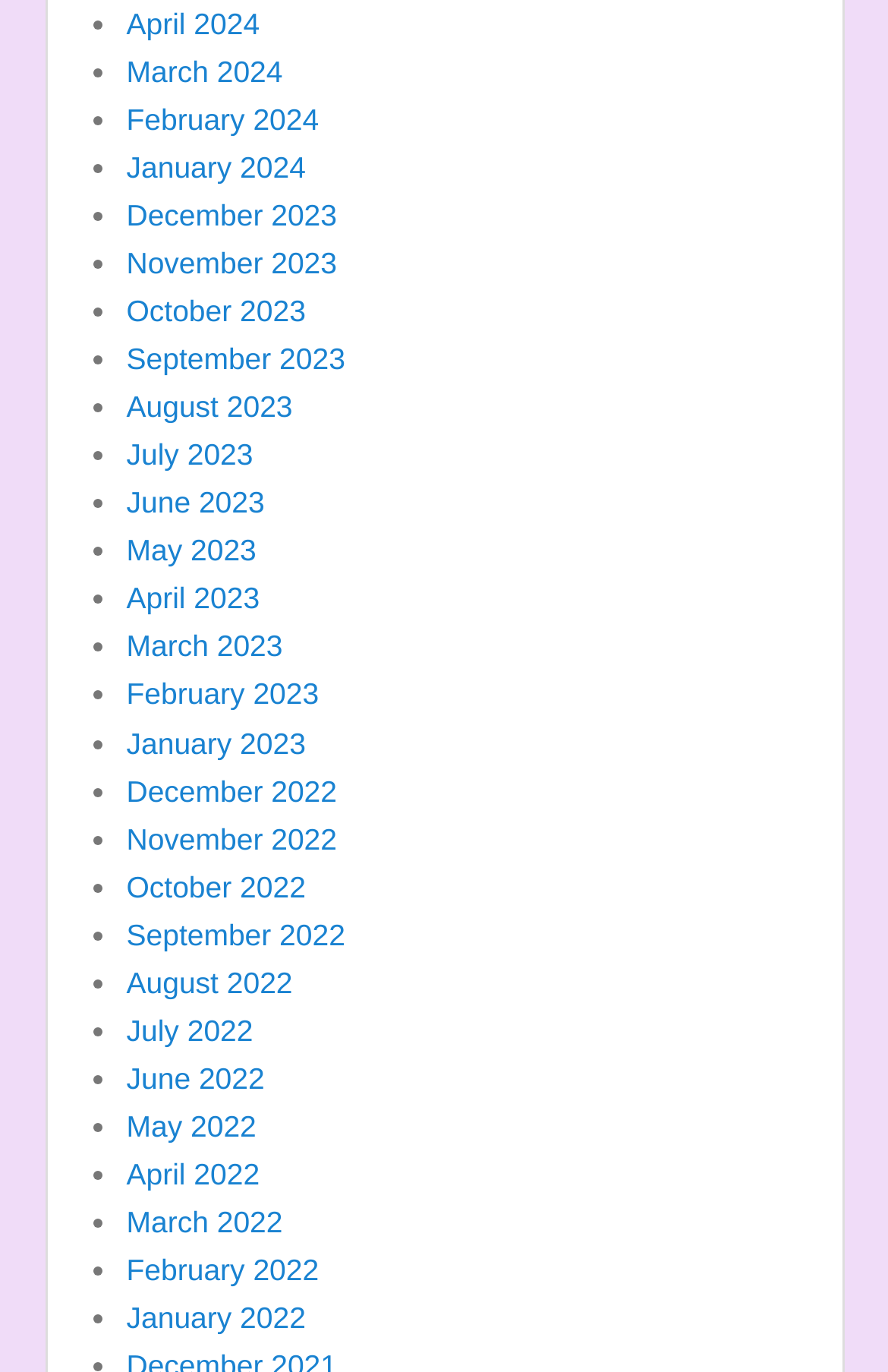What is the latest month listed?
Analyze the image and provide a thorough answer to the question.

I looked at the list of links and found that the latest month listed is April 2024, which is the last link in the list.